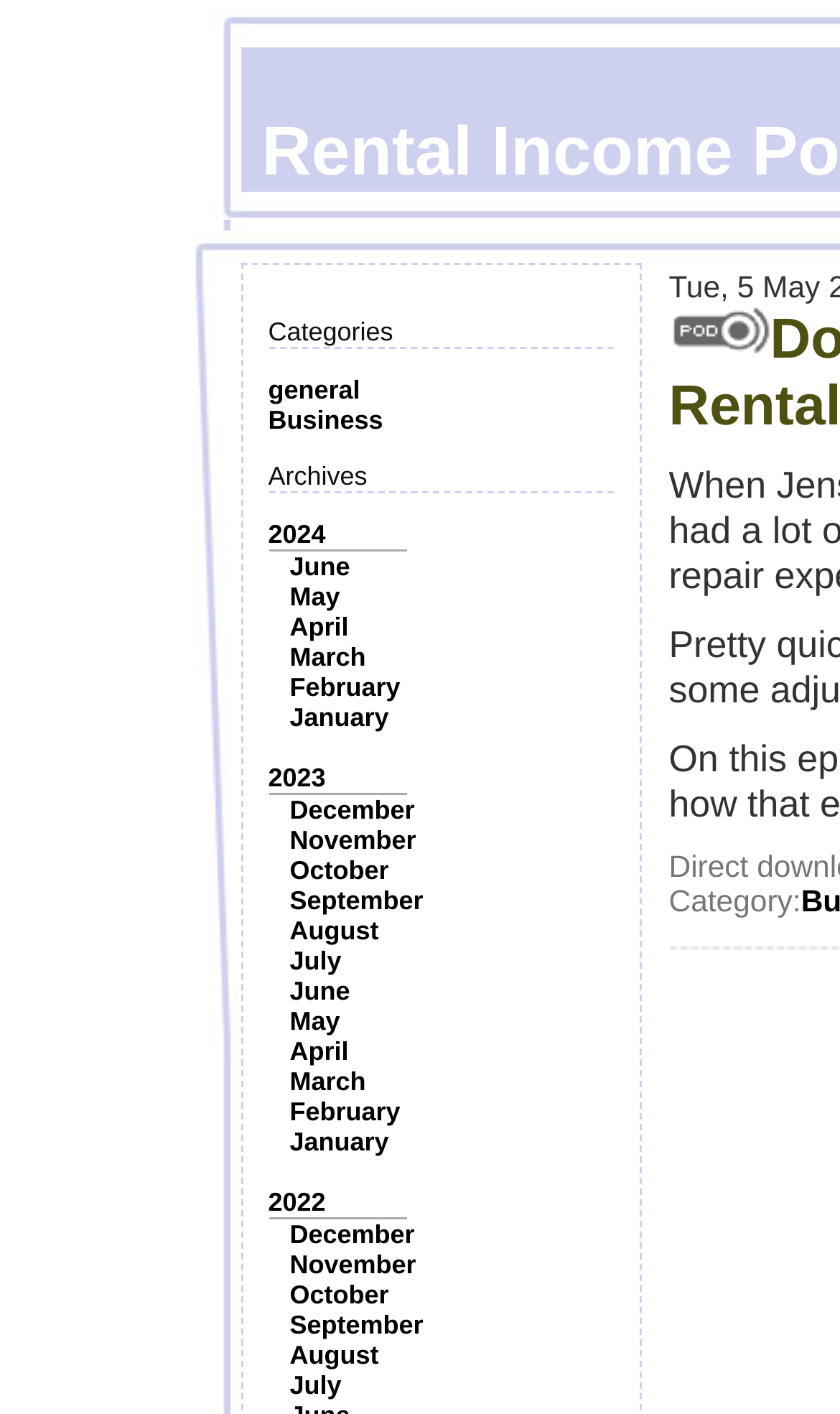Specify the bounding box coordinates of the element's area that should be clicked to execute the given instruction: "Browse the category page for Business". The coordinates should be four float numbers between 0 and 1, i.e., [left, top, right, bottom].

[0.319, 0.286, 0.456, 0.308]